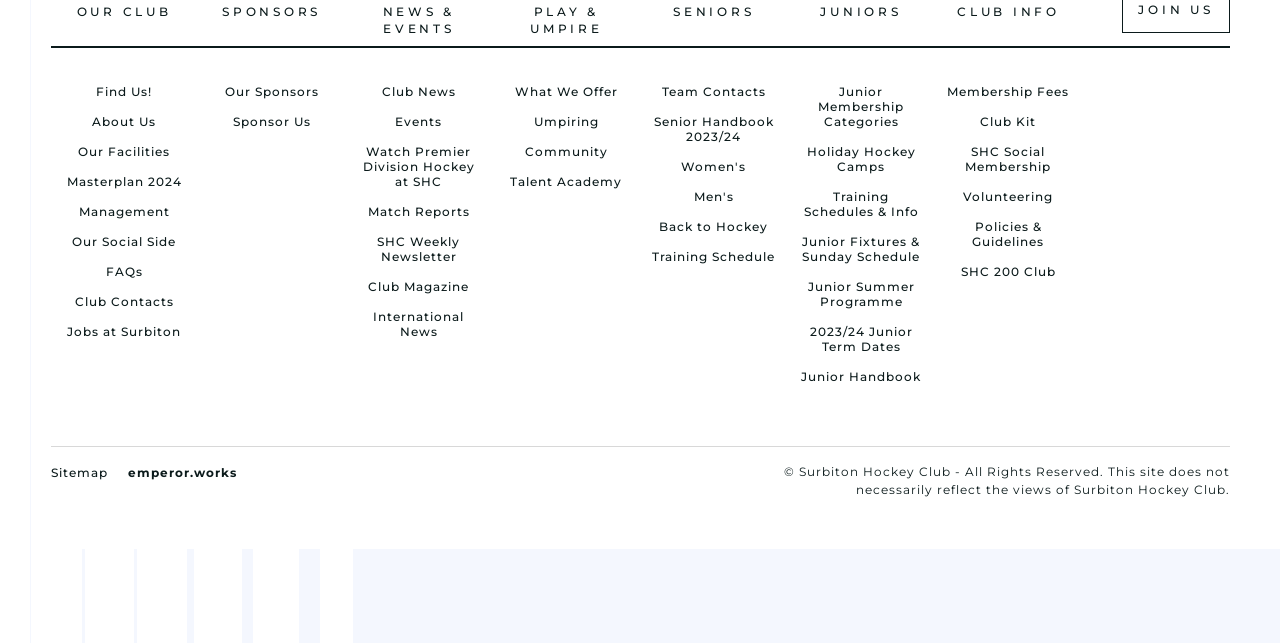Determine the bounding box coordinates for the area that should be clicked to carry out the following instruction: "Click on 'OUR CLUB'".

[0.06, 0.007, 0.134, 0.03]